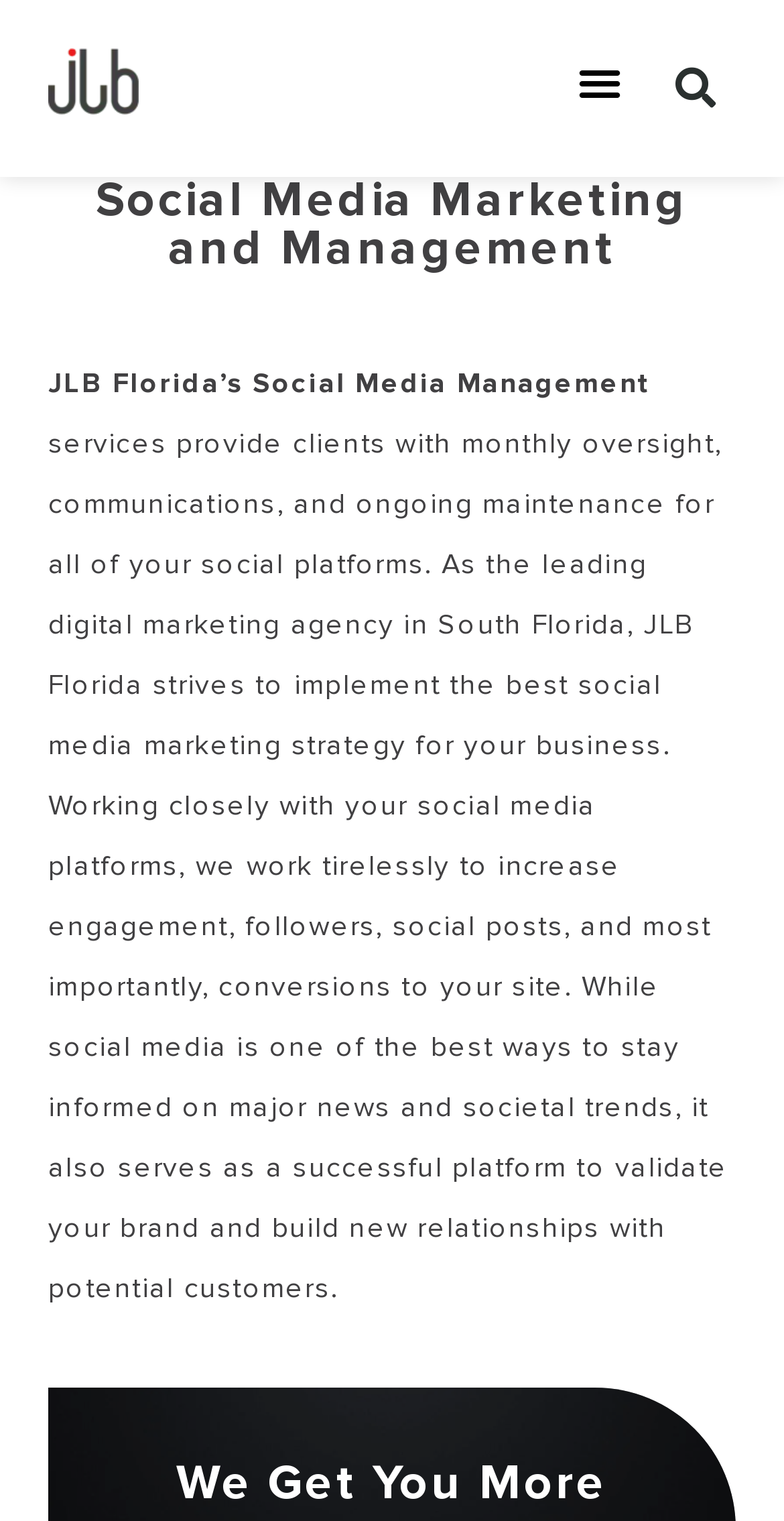Illustrate the webpage with a detailed description.

The webpage is about Social Media Marketing and Management services provided by JLB Florida. At the top left corner, there is a link. Next to it, on the top right corner, is a button labeled "Menu Toggle" that is not expanded. A search bar is located to the right of the button, with a "Search" button inside it.

Below the top navigation elements, a heading reads "Social Media Marketing and Management". Underneath the heading, there is a paragraph of text that describes JLB Florida's Social Media Management services, which provide monthly oversight, communications, and ongoing maintenance for all social platforms. The text also explains that JLB Florida strives to implement the best social media marketing strategy for businesses, aiming to increase engagement, followers, social posts, and conversions to the site. Additionally, the text highlights the importance of social media in validating a brand and building new relationships with potential customers.

There are no images on the page. The overall content is focused on describing the services and benefits of social media marketing and management.